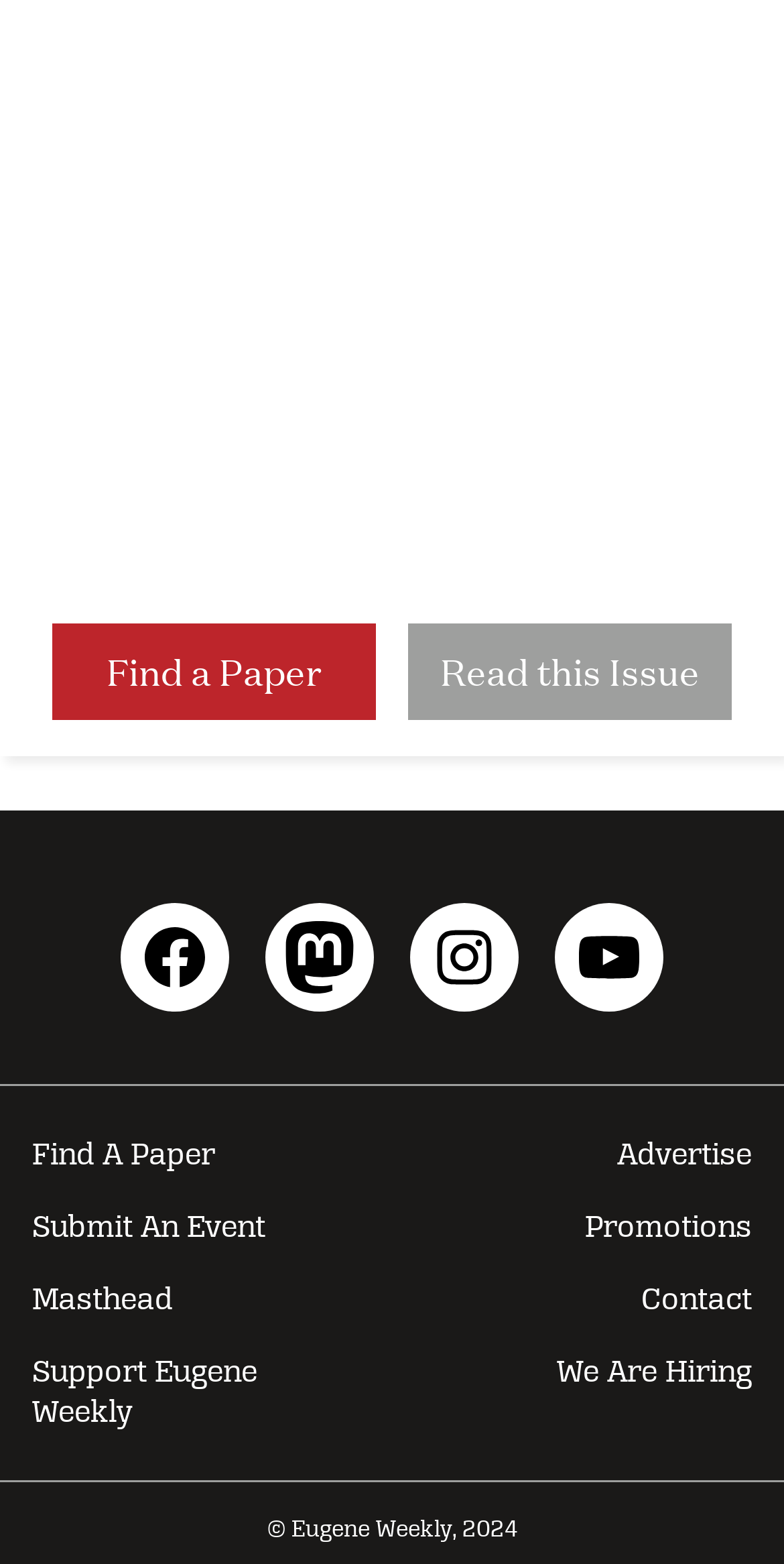Please locate the bounding box coordinates of the region I need to click to follow this instruction: "Follow on Facebook".

[0.154, 0.578, 0.292, 0.647]